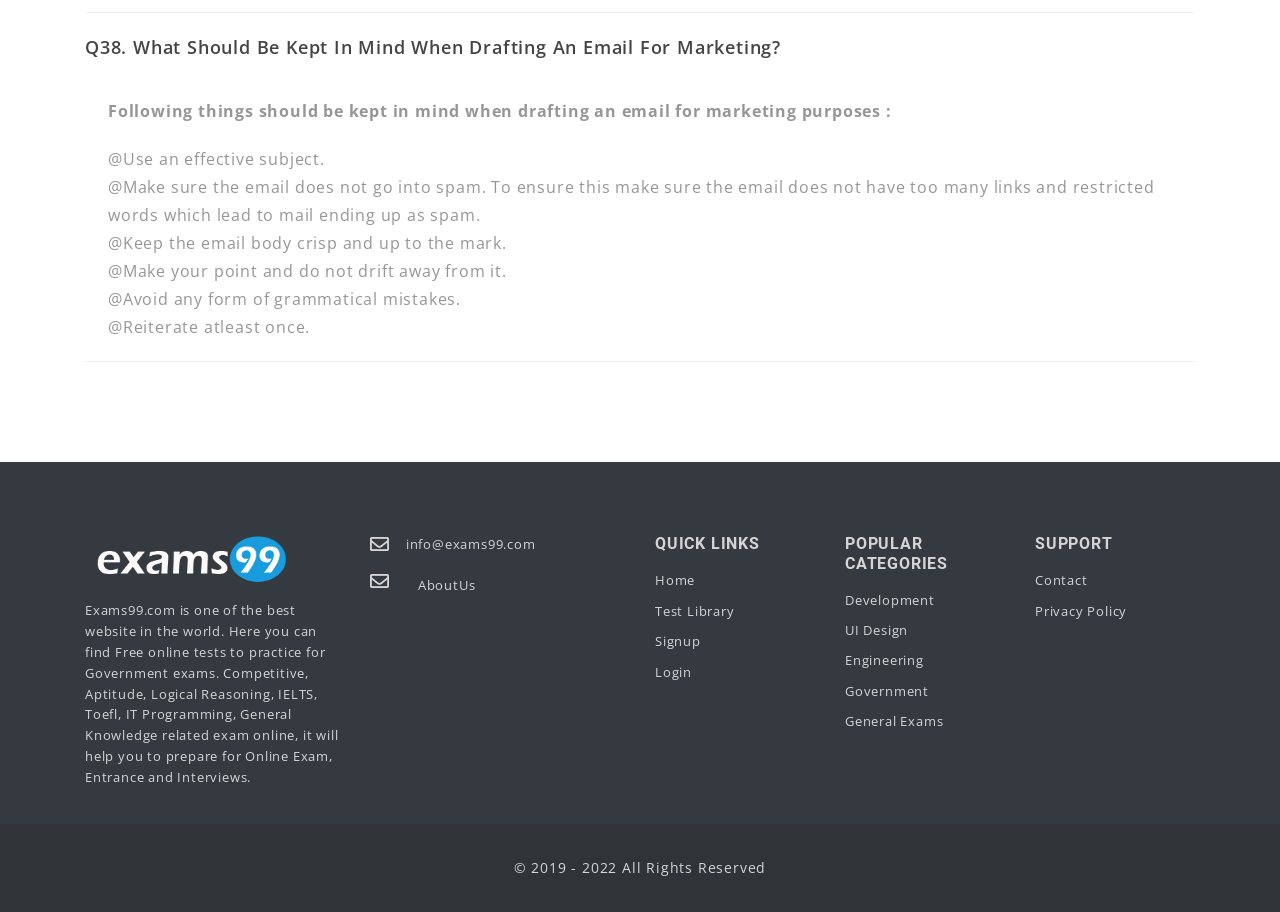Determine the bounding box coordinates of the clickable region to execute the instruction: "Click the link to download 'A Corner in Wheat'". The coordinates should be four float numbers between 0 and 1, denoted as [left, top, right, bottom].

None